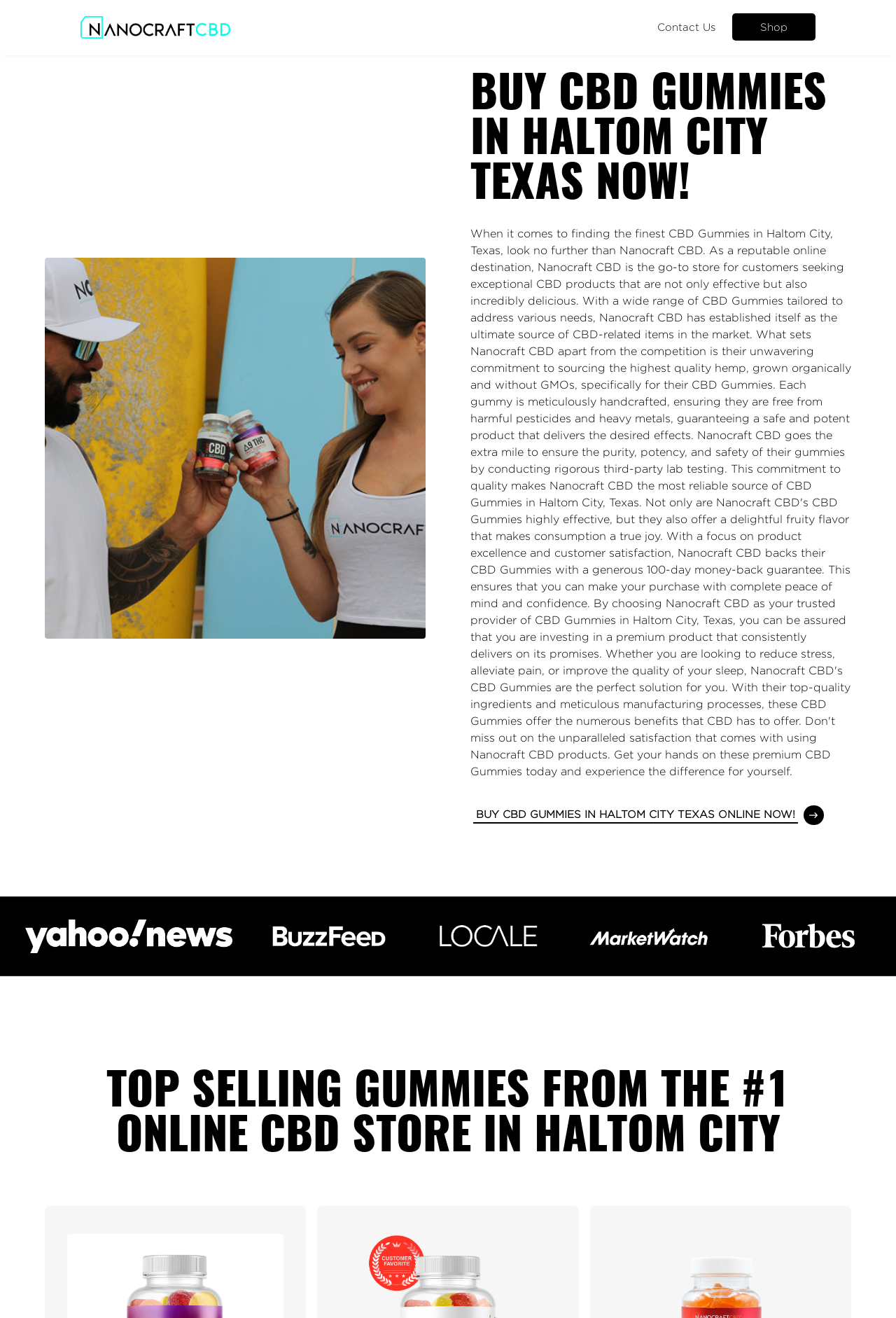Please determine the bounding box coordinates for the UI element described here. Use the format (top-left x, top-left y, bottom-right x, bottom-right y) with values bounded between 0 and 1: Contact Us

[0.721, 0.009, 0.811, 0.033]